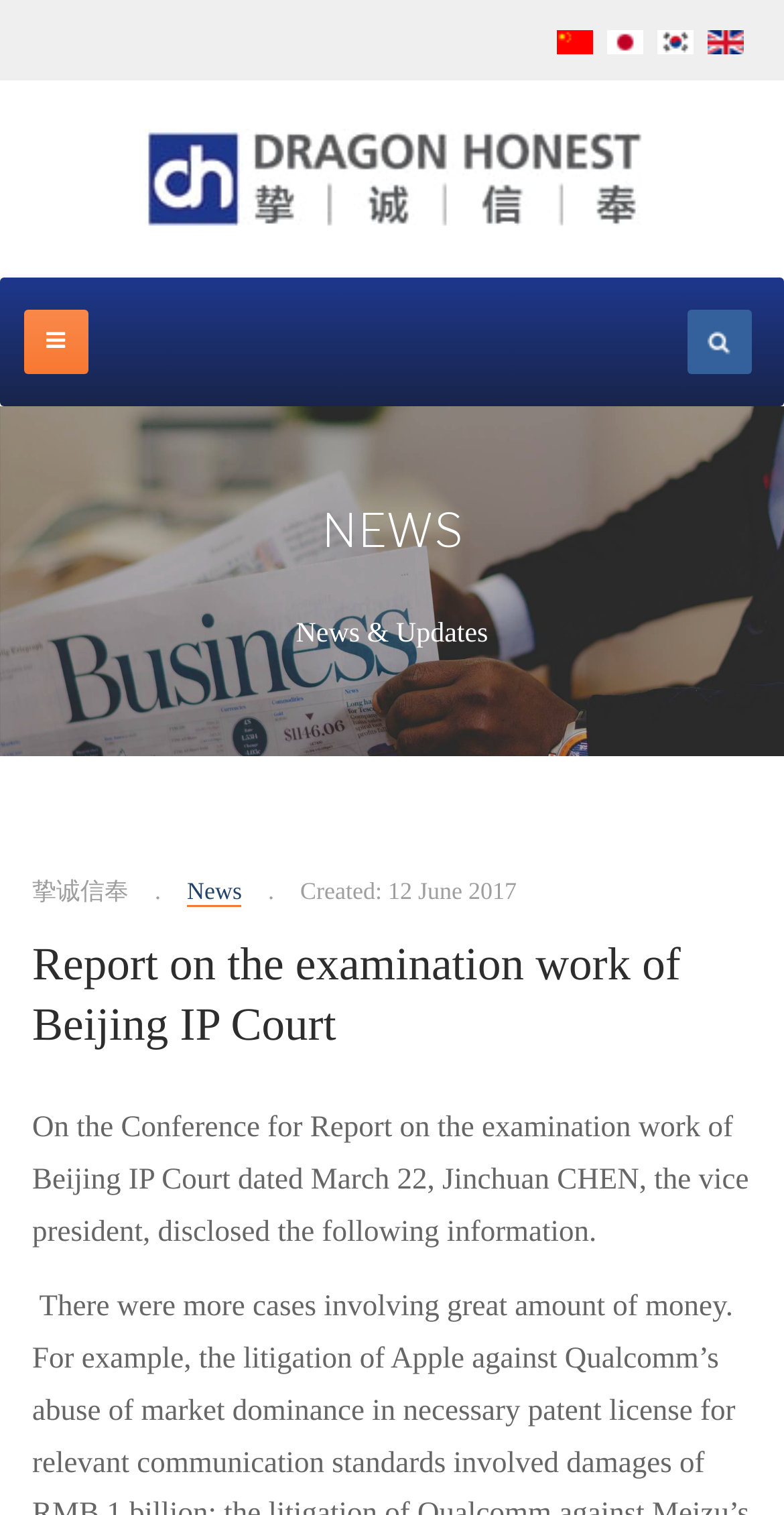Who disclosed information at the conference?
Answer the question based on the image using a single word or a brief phrase.

Jinchuan CHEN